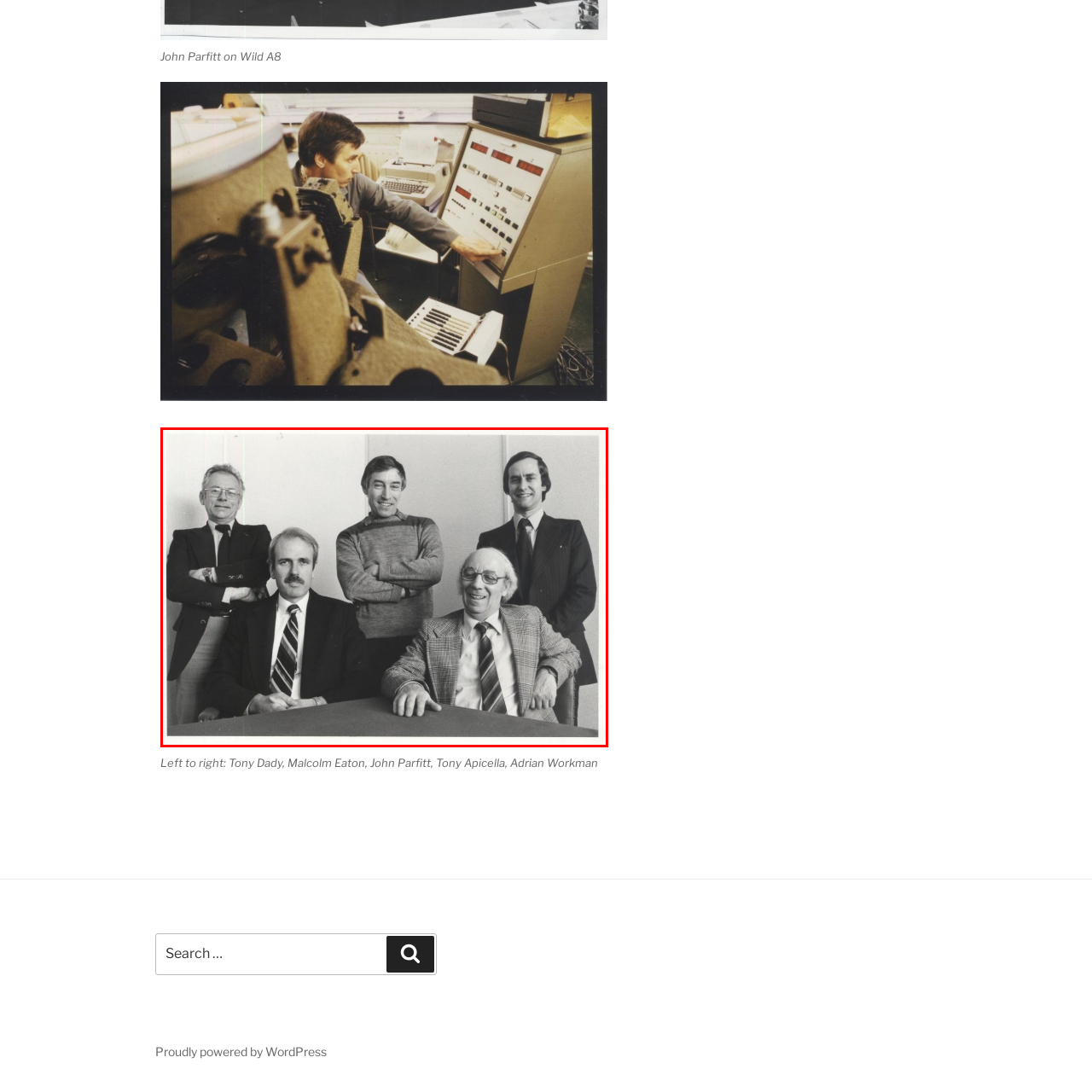Inspect the image surrounded by the red border and give a one-word or phrase answer to the question:
What is the mood of the man in the patterned blazer?

Relaxed